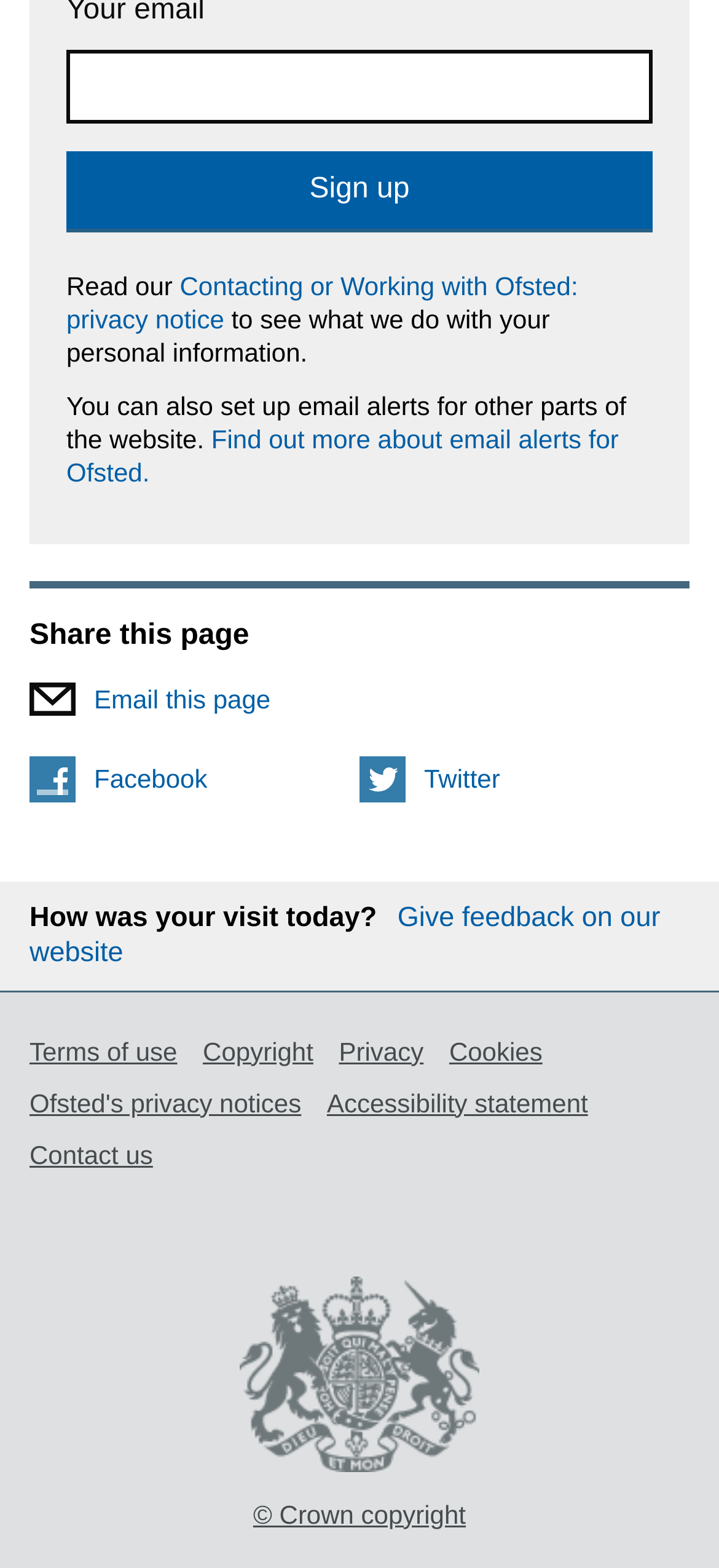Can you determine the bounding box coordinates of the area that needs to be clicked to fulfill the following instruction: "Find out more about email alerts"?

[0.092, 0.27, 0.861, 0.311]